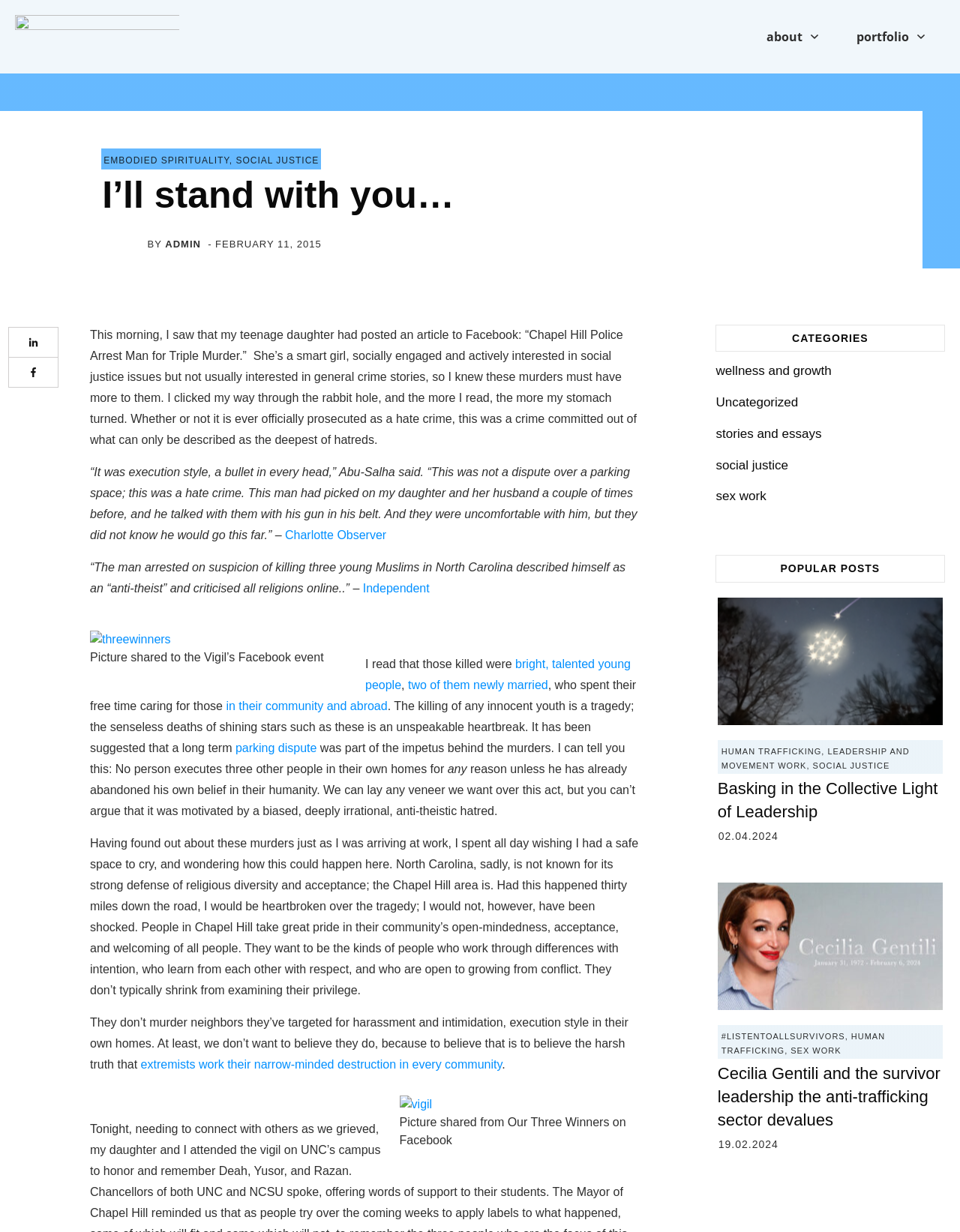Given the element description in their community, specify the bounding box coordinates of the corresponding UI element in the format (top-left x, top-left y, bottom-right x, bottom-right y). All values must be between 0 and 1.

[0.235, 0.568, 0.337, 0.578]